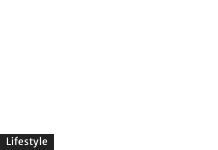Give a one-word or one-phrase response to the question: 
What type of articles can be found in the Lifestyle section?

Health, fitness, beauty, home decor